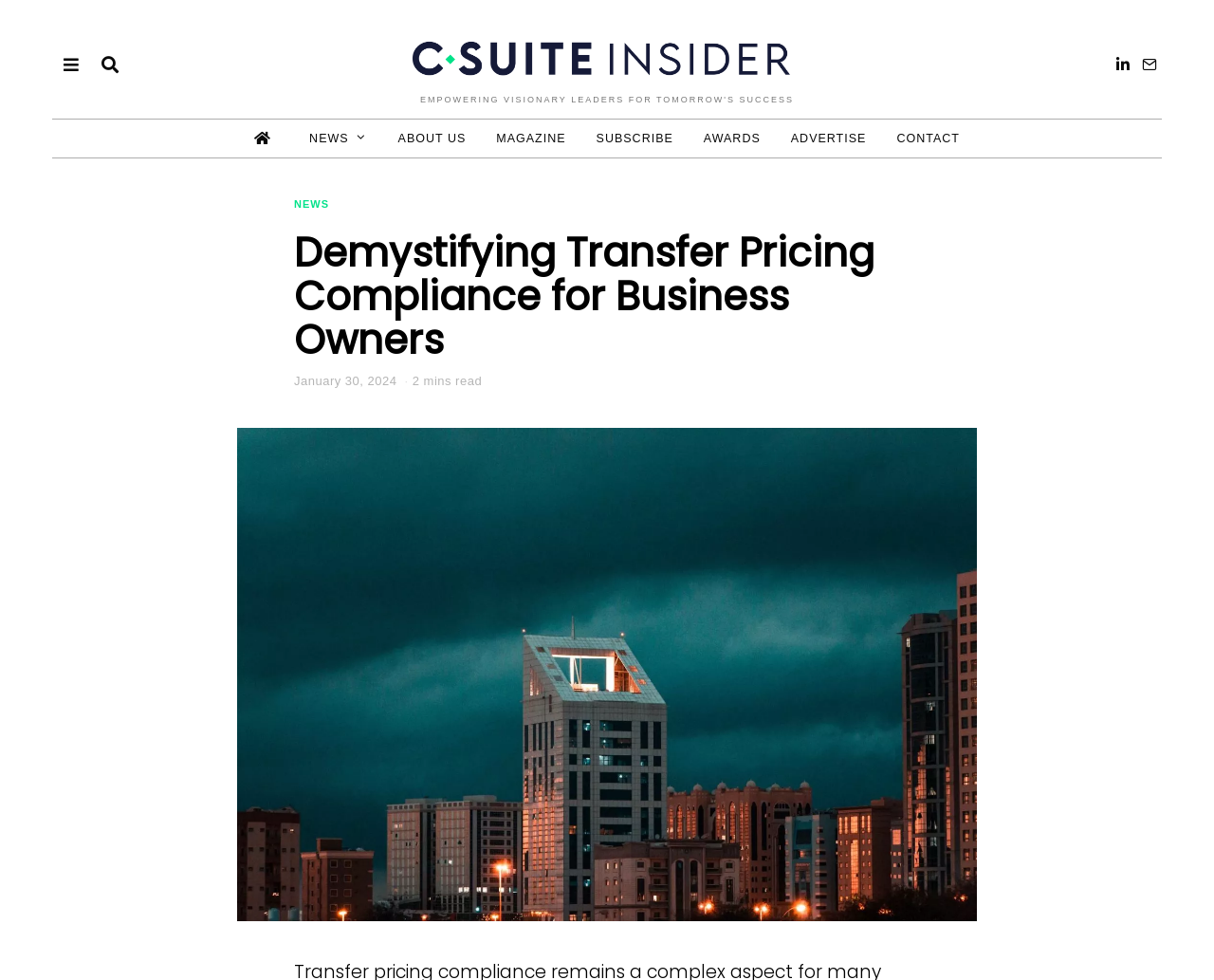Identify the bounding box coordinates of the HTML element based on this description: "About Us".

[0.317, 0.122, 0.395, 0.161]